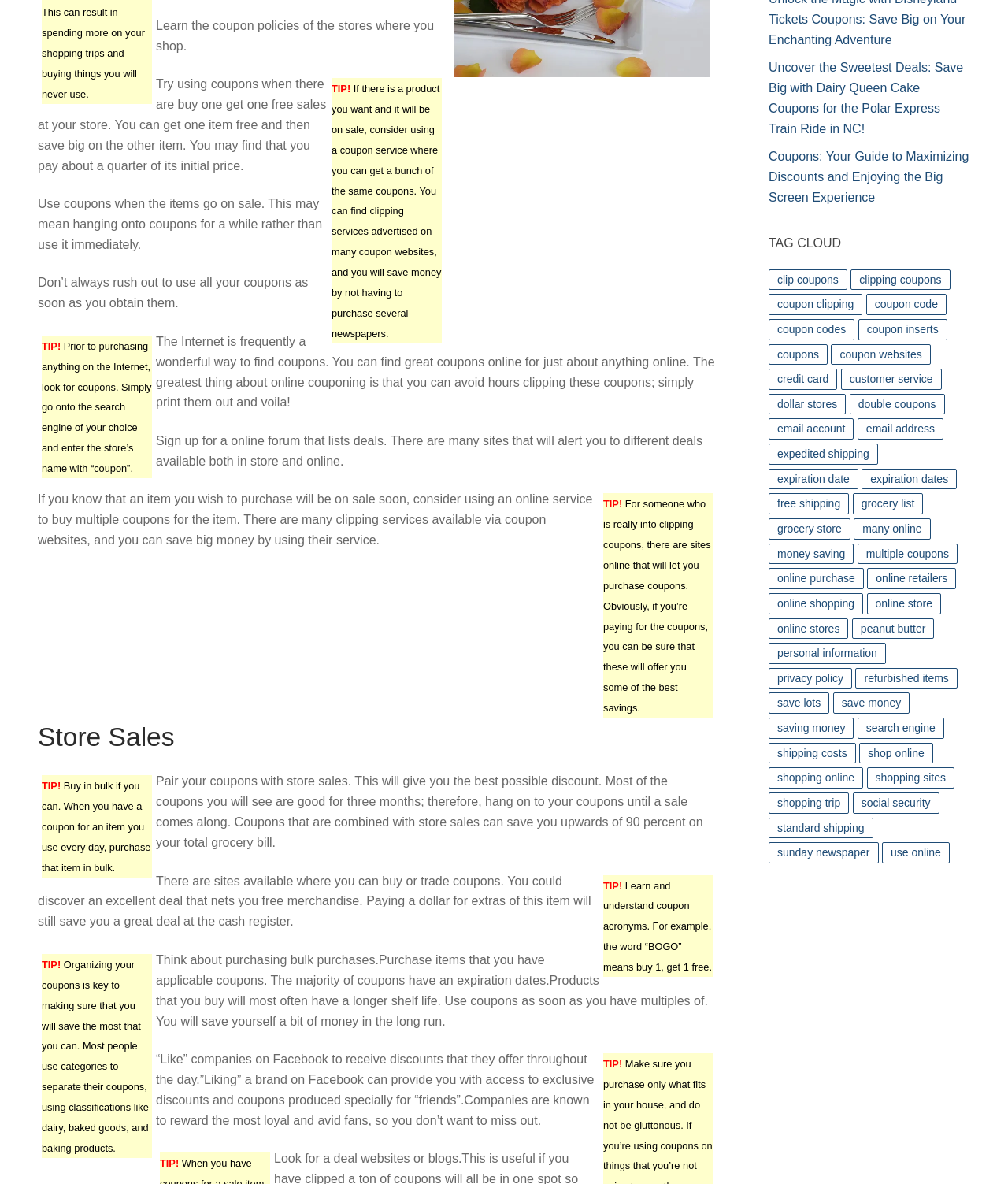Based on the element description, predict the bounding box coordinates (top-left x, top-left y, bottom-right x, bottom-right y) for the UI element in the screenshot: coupons

[0.762, 0.29, 0.821, 0.308]